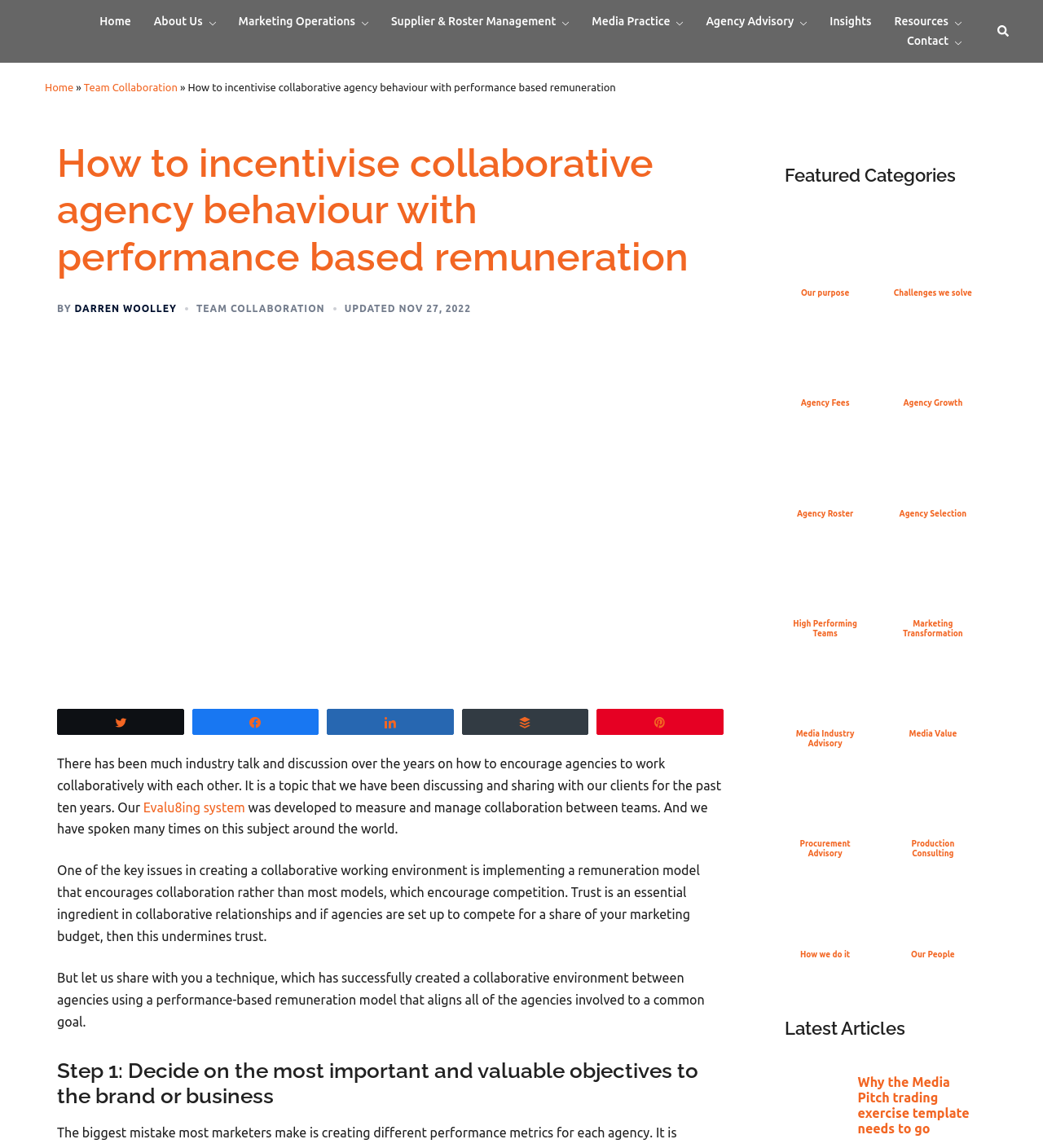What is the key issue in creating a collaborative working environment?
Please respond to the question with as much detail as possible.

According to the text, one of the key issues in creating a collaborative working environment is implementing a remuneration model that encourages collaboration rather than competition. If agencies are set up to compete for a share of the marketing budget, it undermines trust, which is essential for collaborative relationships.